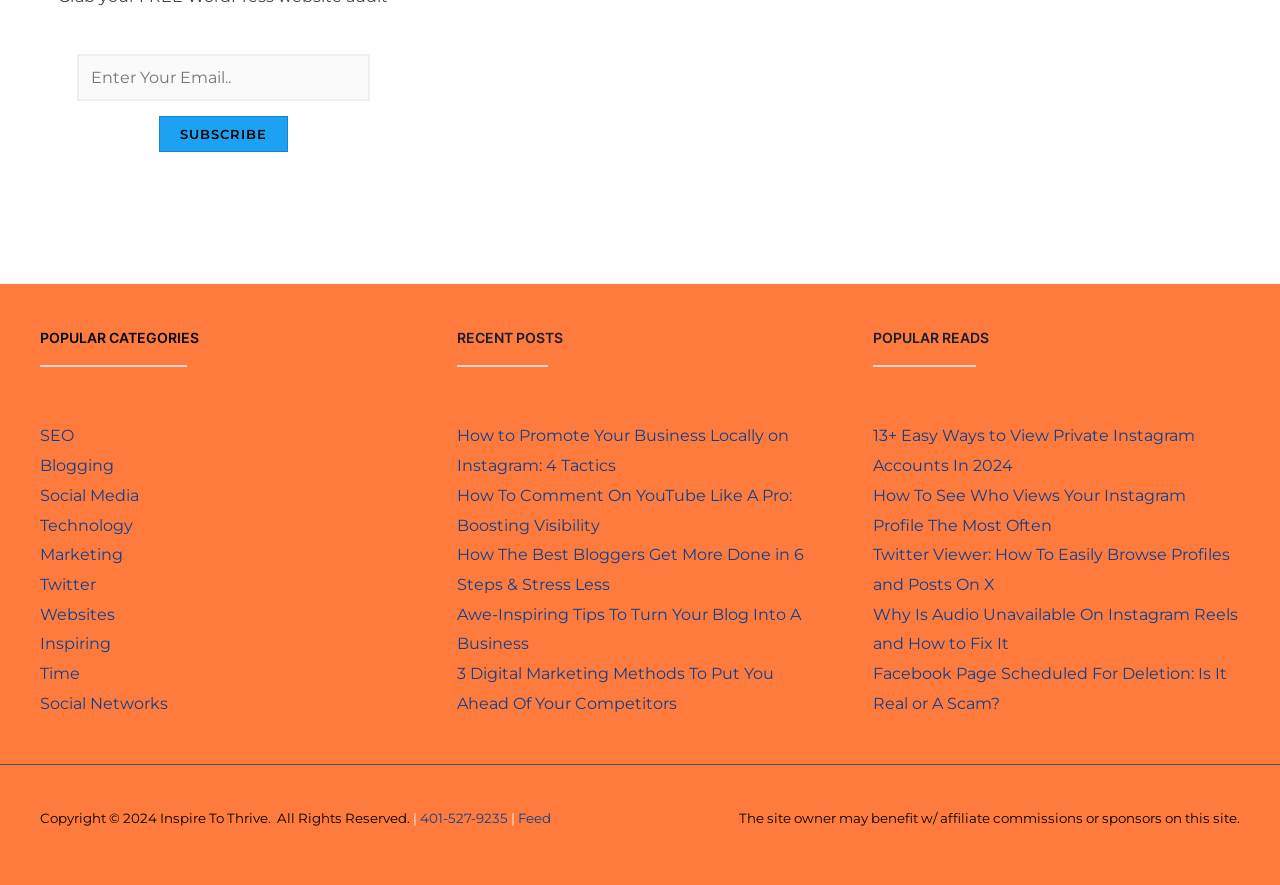Answer the question using only a single word or phrase: 
What is the copyright information at the bottom?

Copyright 2024 Inspire To Thrive